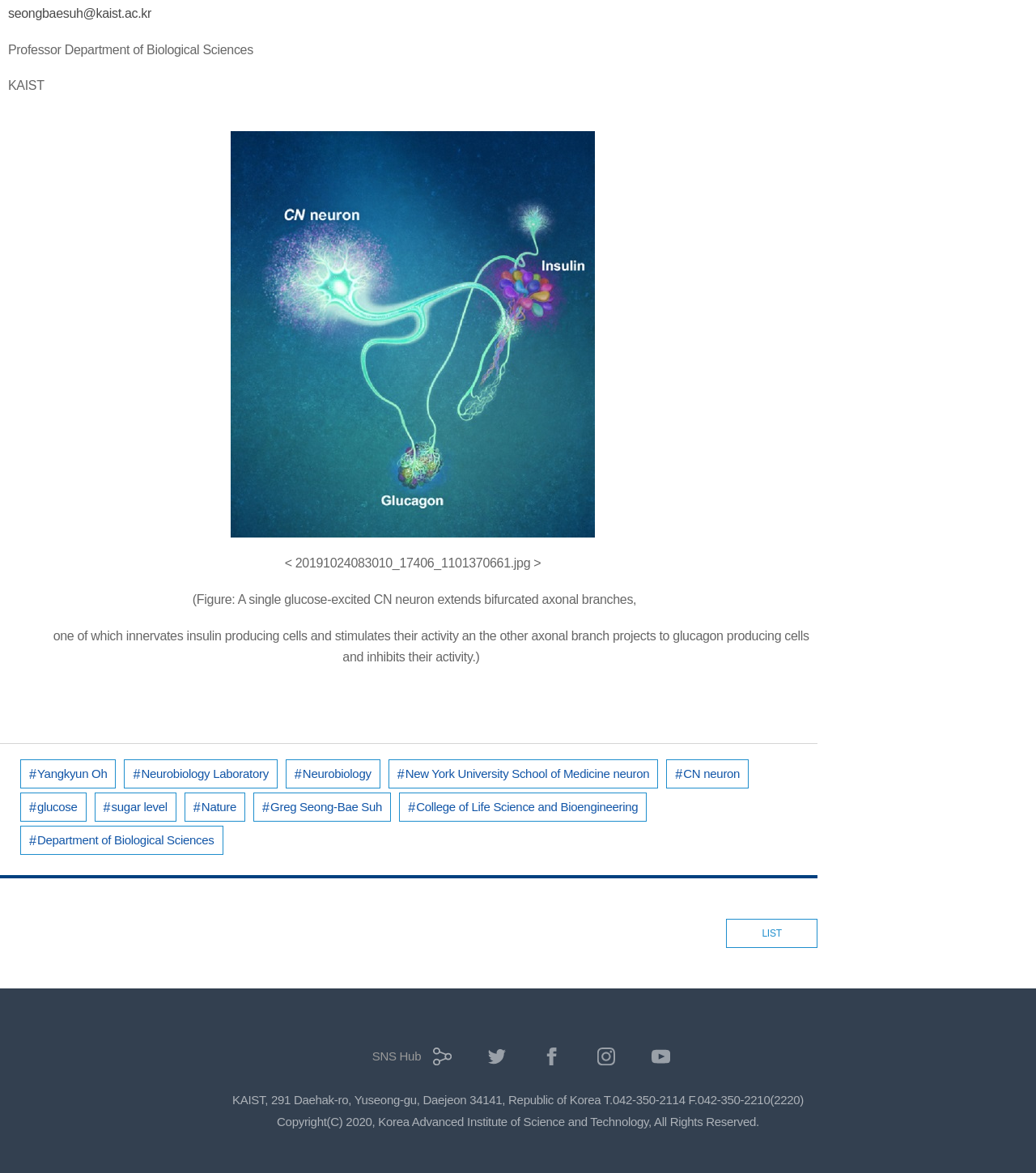What is the institution's address?
Look at the image and provide a detailed response to the question.

The institution's address can be found in the static text element 'KAIST, 291 Daehak-ro, Yuseong-gu, Daejeon 34141, Republic of Korea' which is located at the bottom of the webpage, providing the address of the institution.